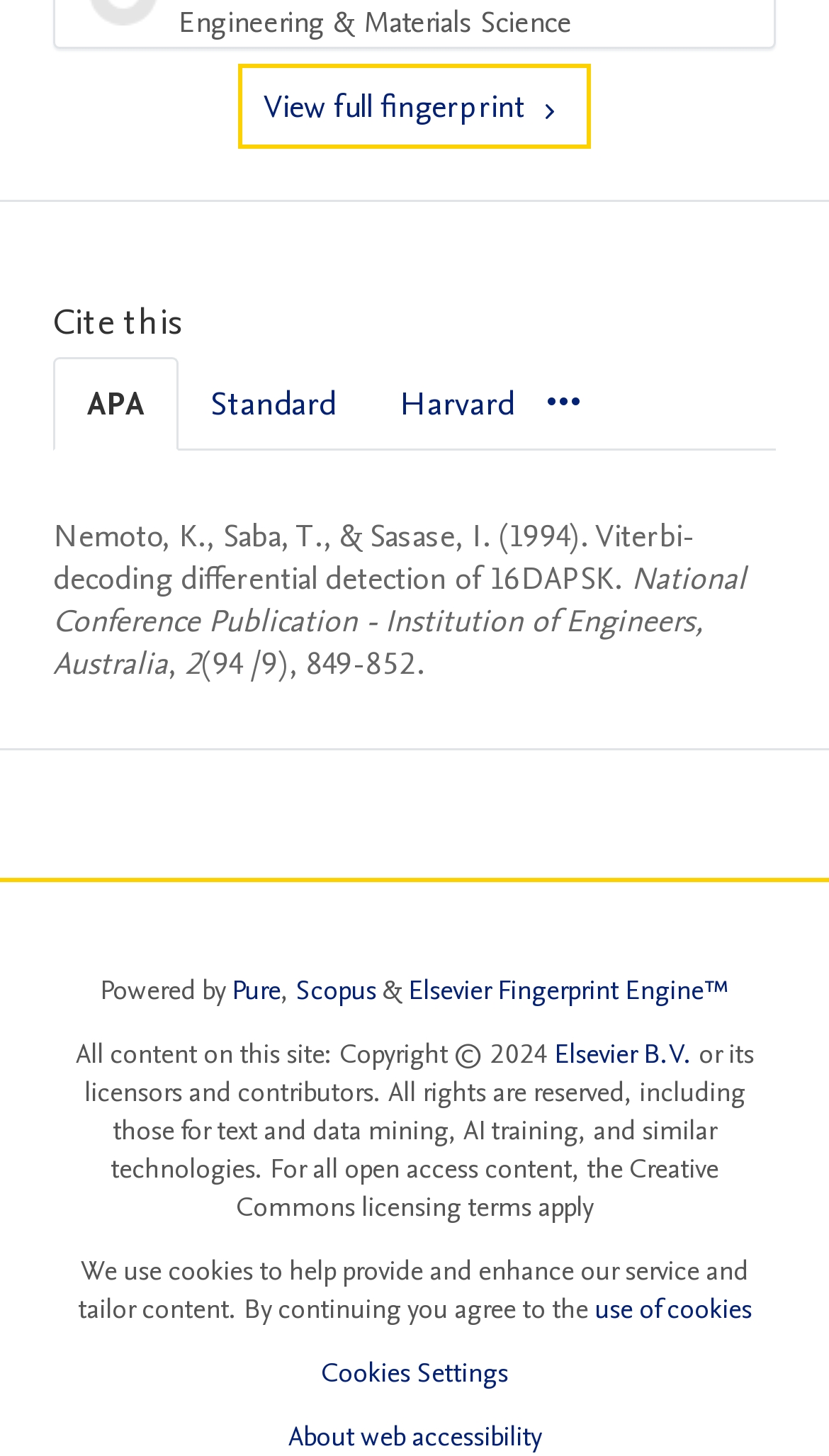Please provide the bounding box coordinates for the element that needs to be clicked to perform the following instruction: "Explore more navigation options". The coordinates should be given as four float numbers between 0 and 1, i.e., [left, top, right, bottom].

[0.659, 0.258, 0.7, 0.295]